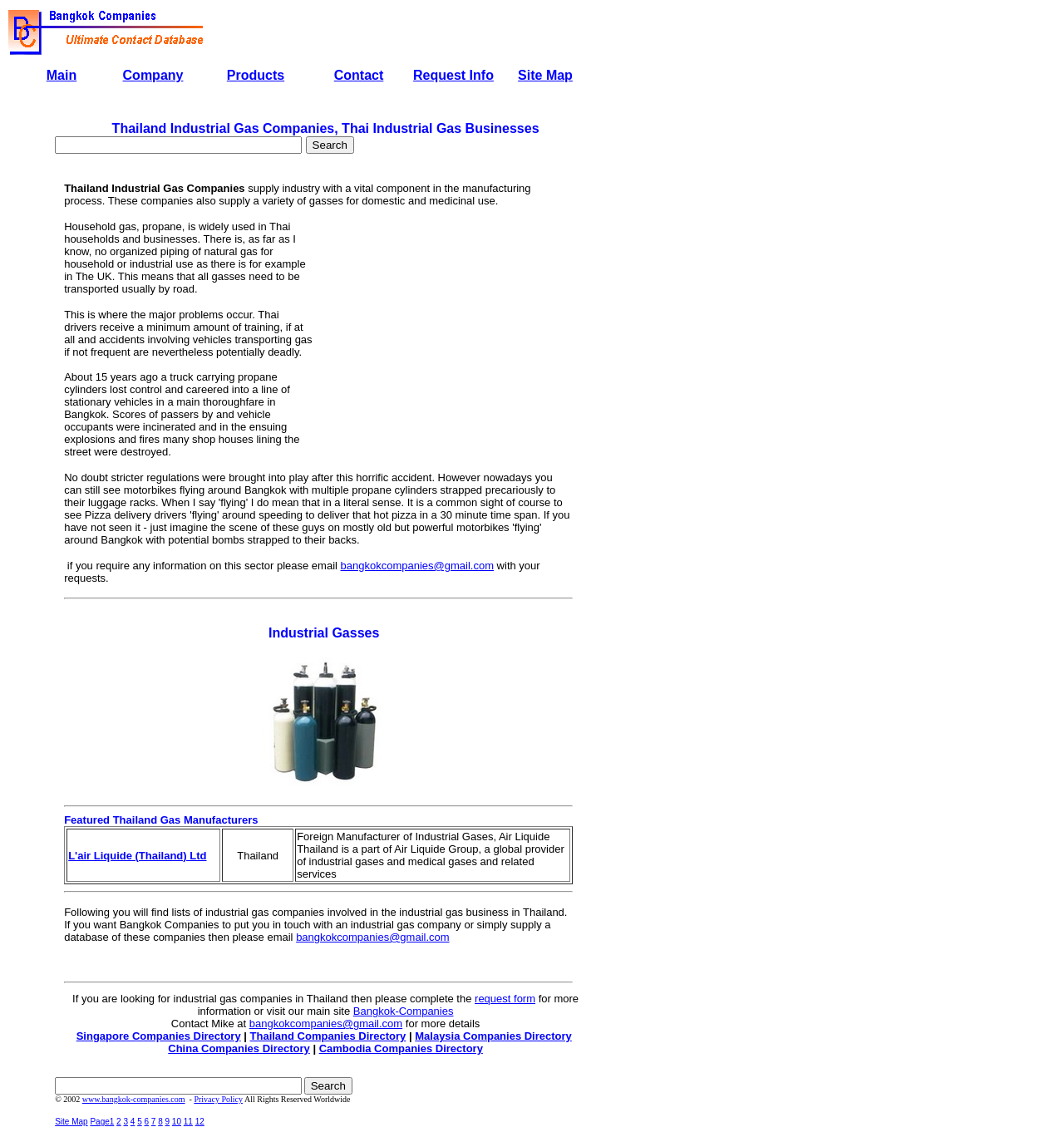Identify the bounding box coordinates necessary to click and complete the given instruction: "Check the MAIL link".

None